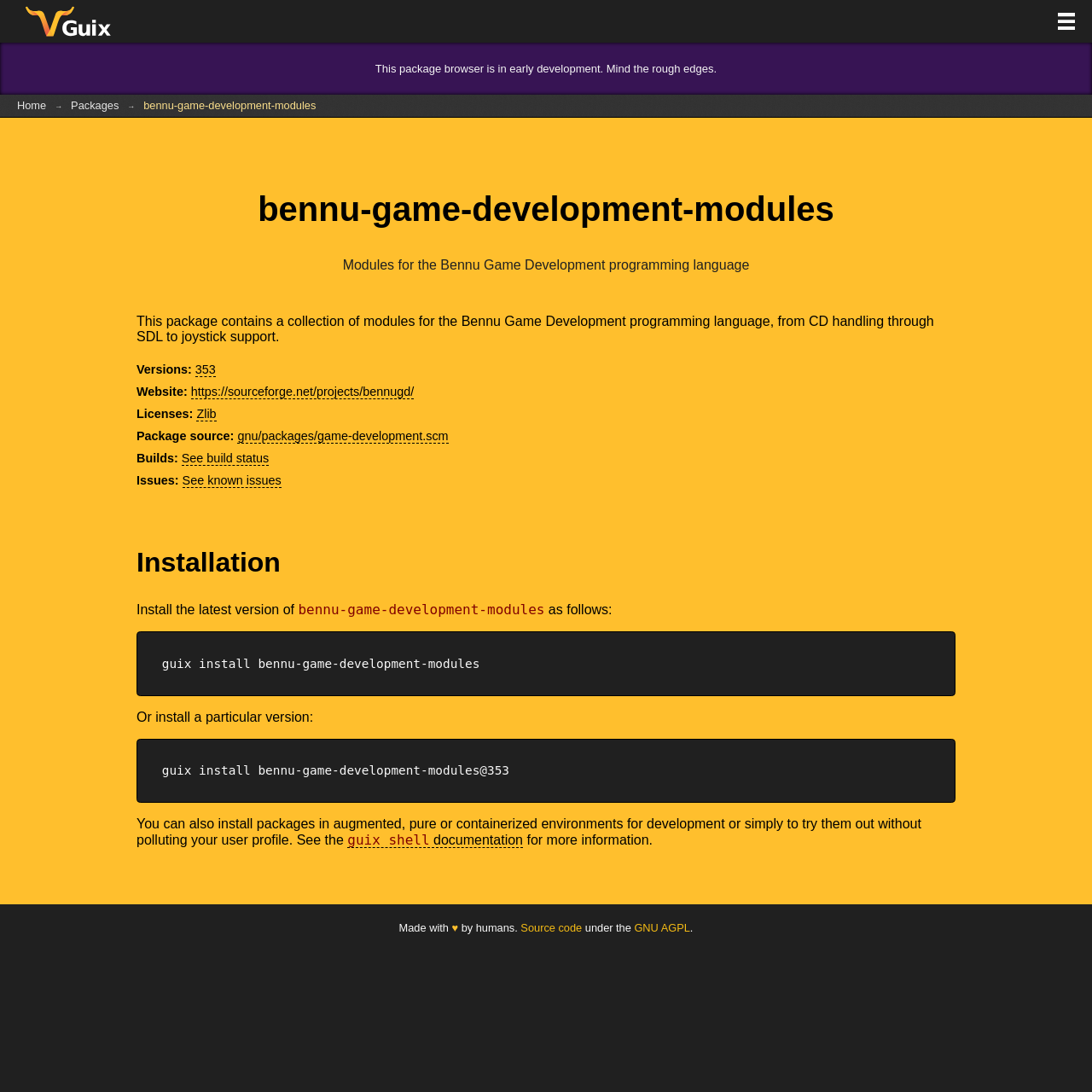How can I install the latest version of bennu-game-development-modules?
Refer to the image and provide a one-word or short phrase answer.

guix install bennu-game-development-modules